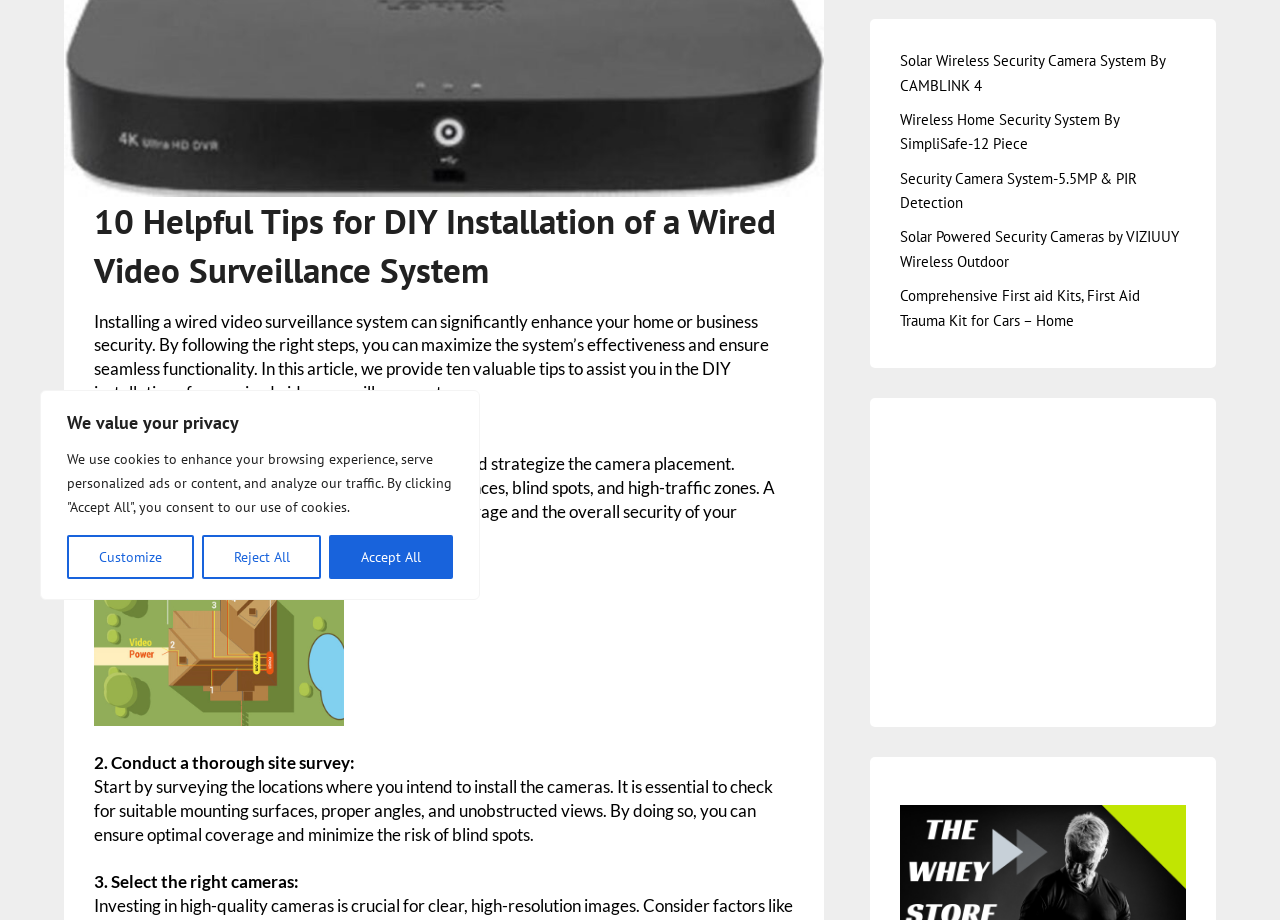Specify the bounding box coordinates (top-left x, top-left y, bottom-right x, bottom-right y) of the UI element in the screenshot that matches this description: Customize

[0.052, 0.582, 0.151, 0.629]